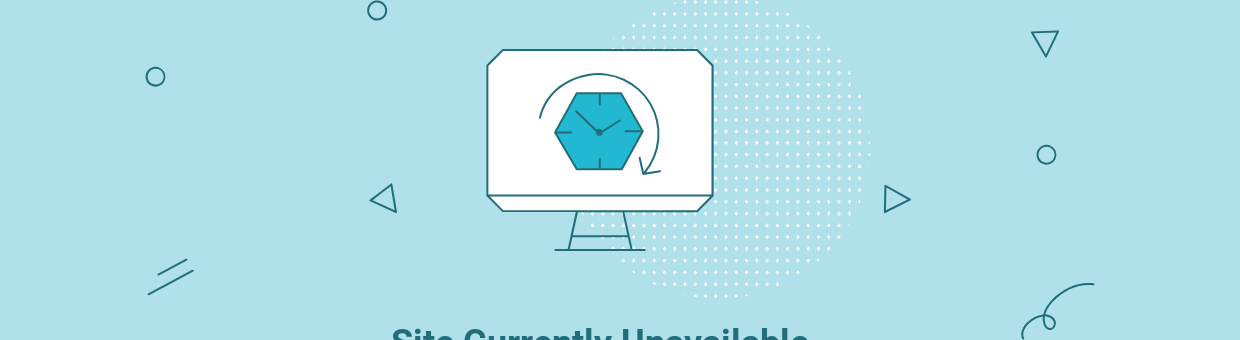Generate a detailed caption for the image.

The image features a light blue background adorned with various geometric shapes that create a playful and modern aesthetic. In the center, there is an illustration of a computer monitor displaying a hexagonal clock icon, symbolizing the concept of time and waiting. Below this graphic, bold letters read "Site Currently Unavailable," conveying a clear message to users about the status of the website. The overall design combines a calming color palette with engaging visual elements, effectively communicating the message while maintaining an inviting appearance.